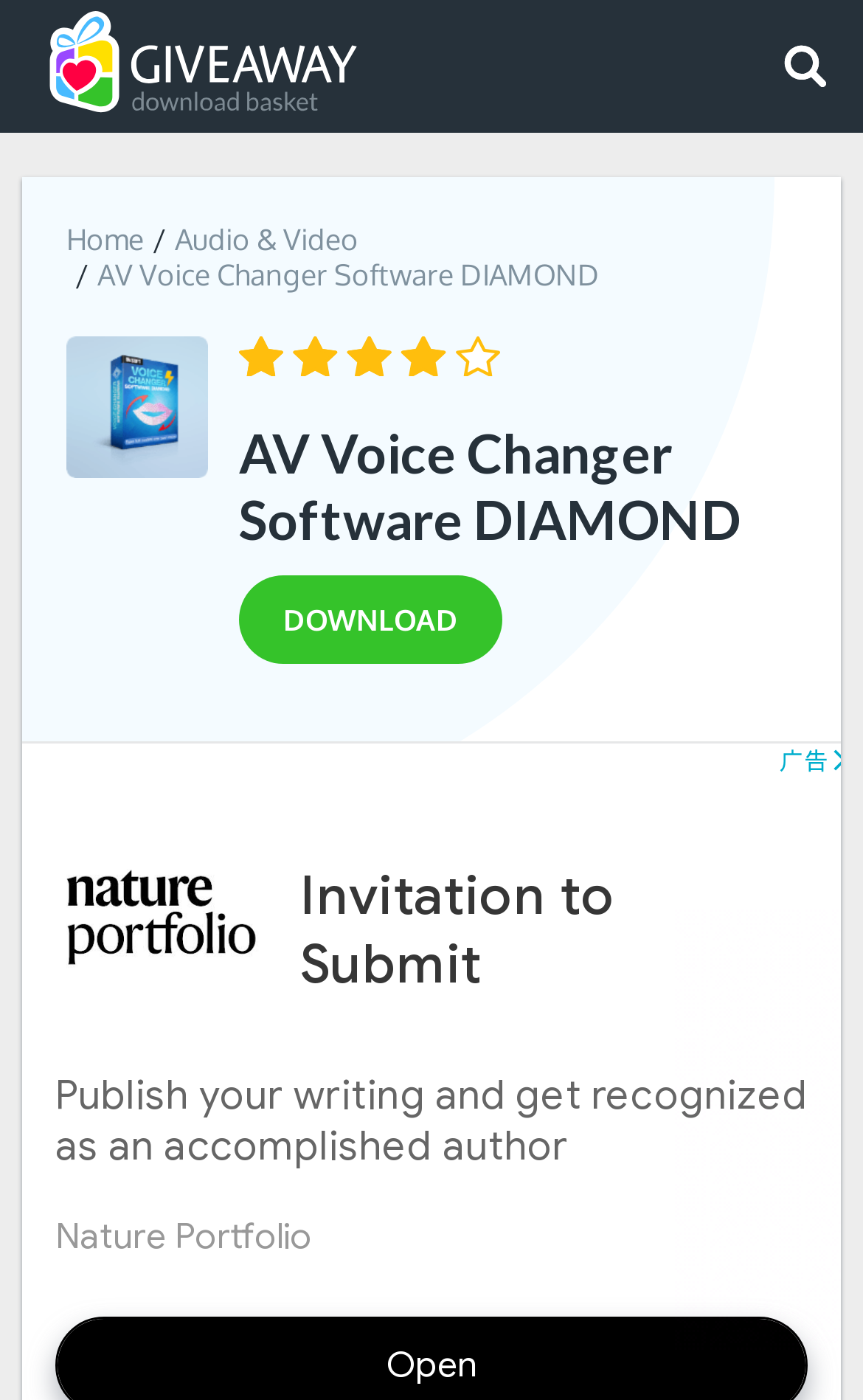Create a detailed description of the webpage's content and layout.

The webpage is about downloading the AV Voice Changer Software DIAMOND. At the top left, there is a link to "Software and Games for Windows". On the top right, there are two identical buttons with no text. Below the buttons, there are two links, "Home" and "Audio & Video", positioned side by side. 

Below these links, there is a static text "AV Voice Changer Software DIAMOND" which is centered on the page. Under this text, there is a heading with the same title "AV Voice Changer Software DIAMOND" that spans almost the entire width of the page. 

Below the heading, there is a prominent "DOWNLOAD" link, positioned on the left side of the page.